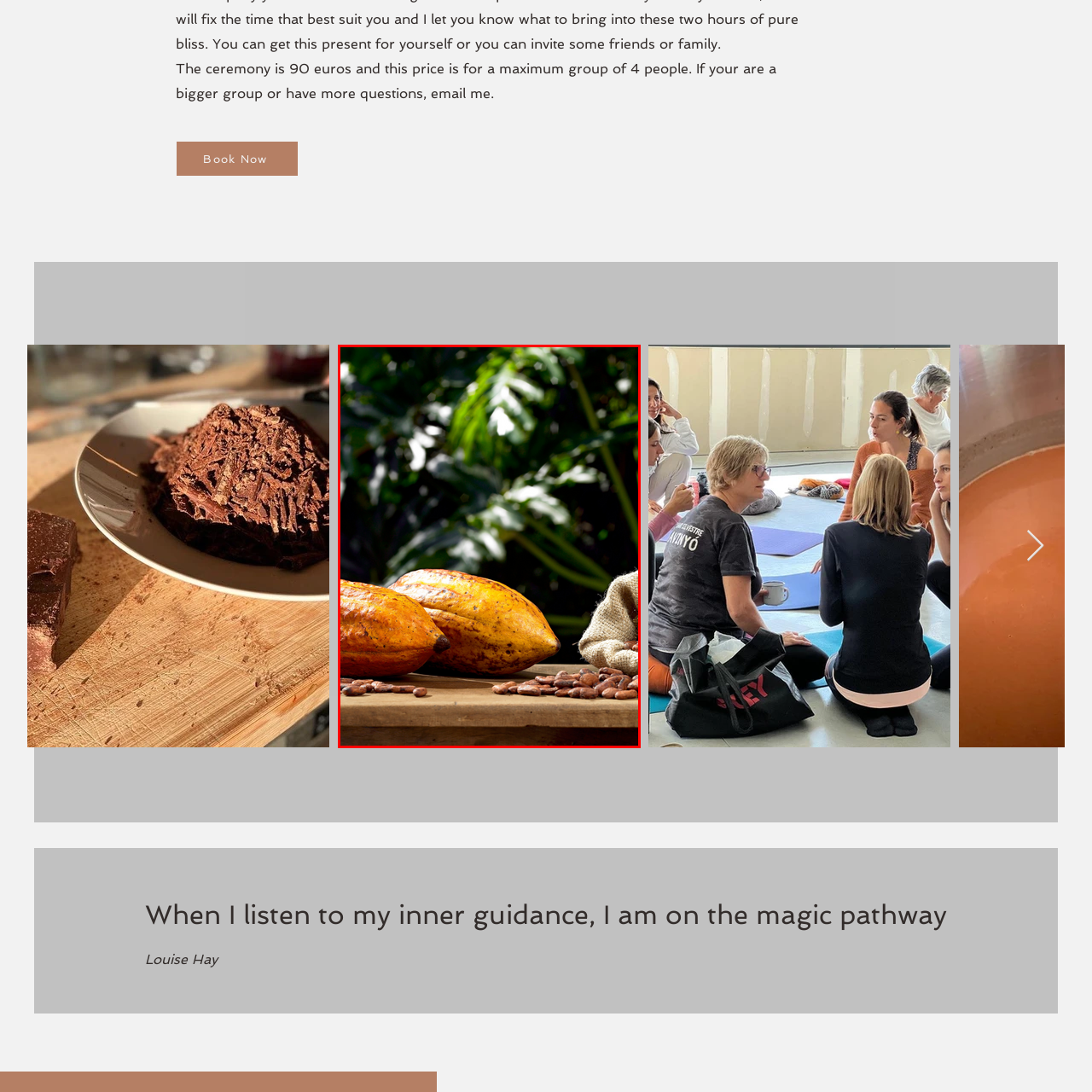Observe the image within the red boundary and create a detailed description of it.

This image captures a serene and vibrant display of cacao fruits, also known as cacao pods, placed on a rustic wooden surface. Two bright orange cacao pods, with their textured surfaces and natural sheen, are prominently featured in the foreground. Scattered around them are raw cacao beans, which suggest the process of cacao preparation. Behind this rich display, a blurred backdrop of lush green foliage creates an immersive tropical ambiance, emphasizing the natural habitat of cacao. To the right of the pods, a burlap sack, partially open and spilling out more cacao beans, hints at the artisanal aspects of cacao processing. This evocative scene beautifully highlights the journey of cacao from its natural form to a cherished ingredient in various culinary delights.